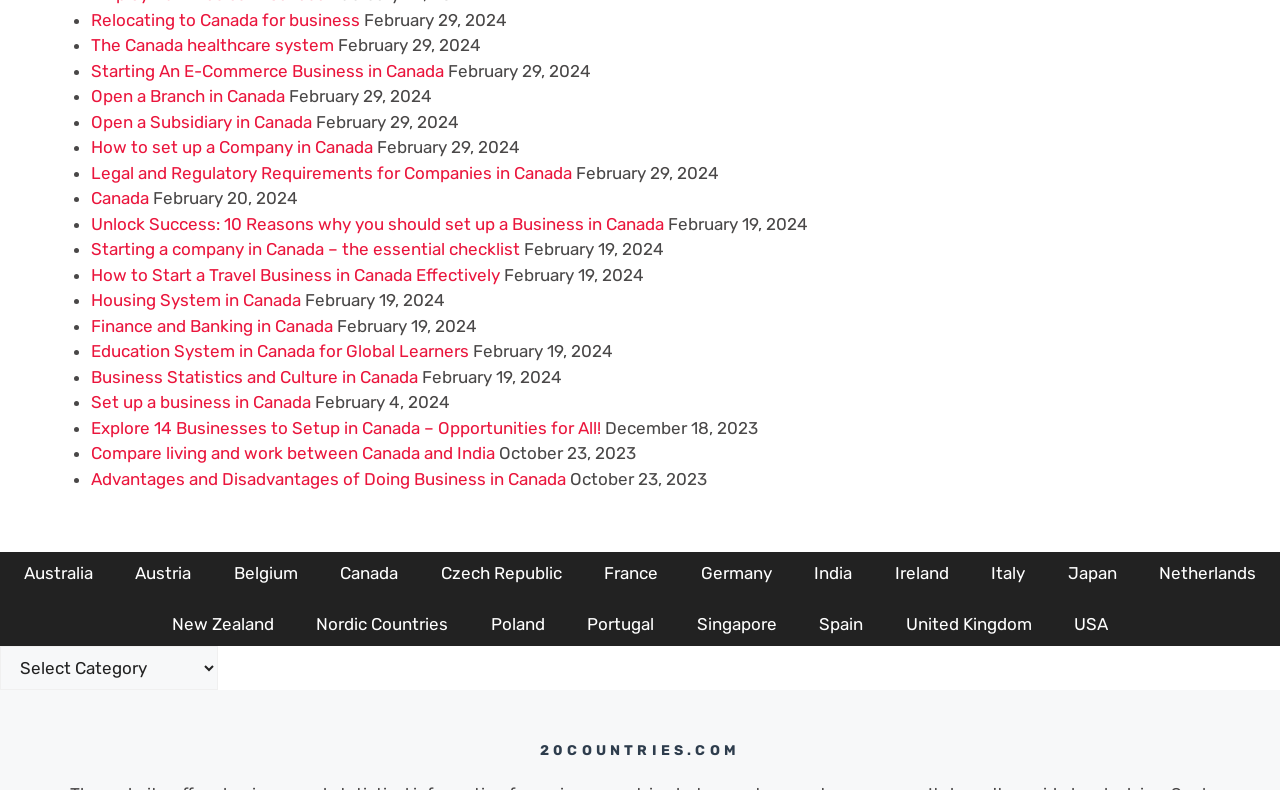Show the bounding box coordinates of the element that should be clicked to complete the task: "Choose 'Categories' from the dropdown menu".

[0.0, 0.817, 0.17, 0.873]